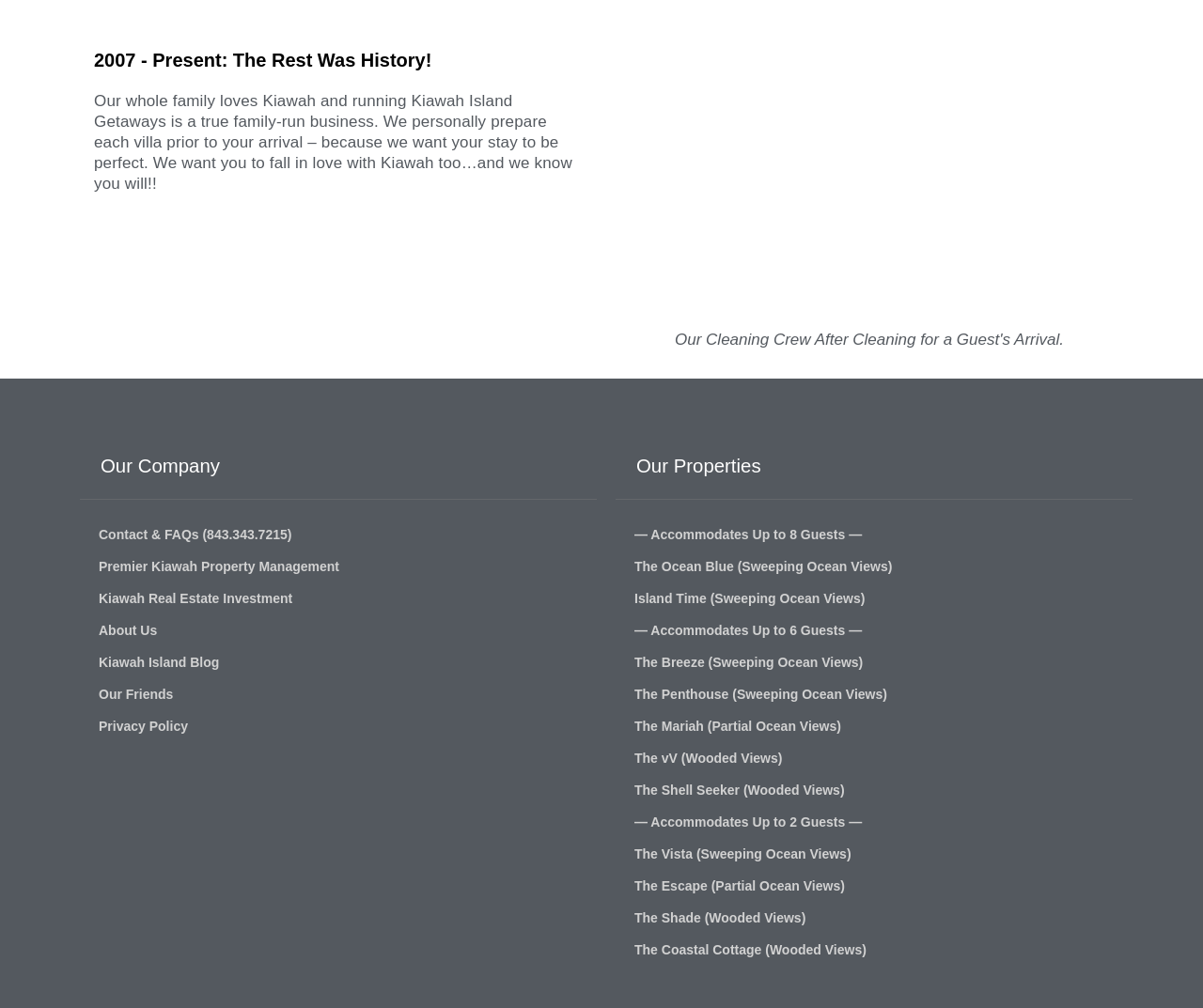Identify the coordinates of the bounding box for the element that must be clicked to accomplish the instruction: "Go to previous month".

None